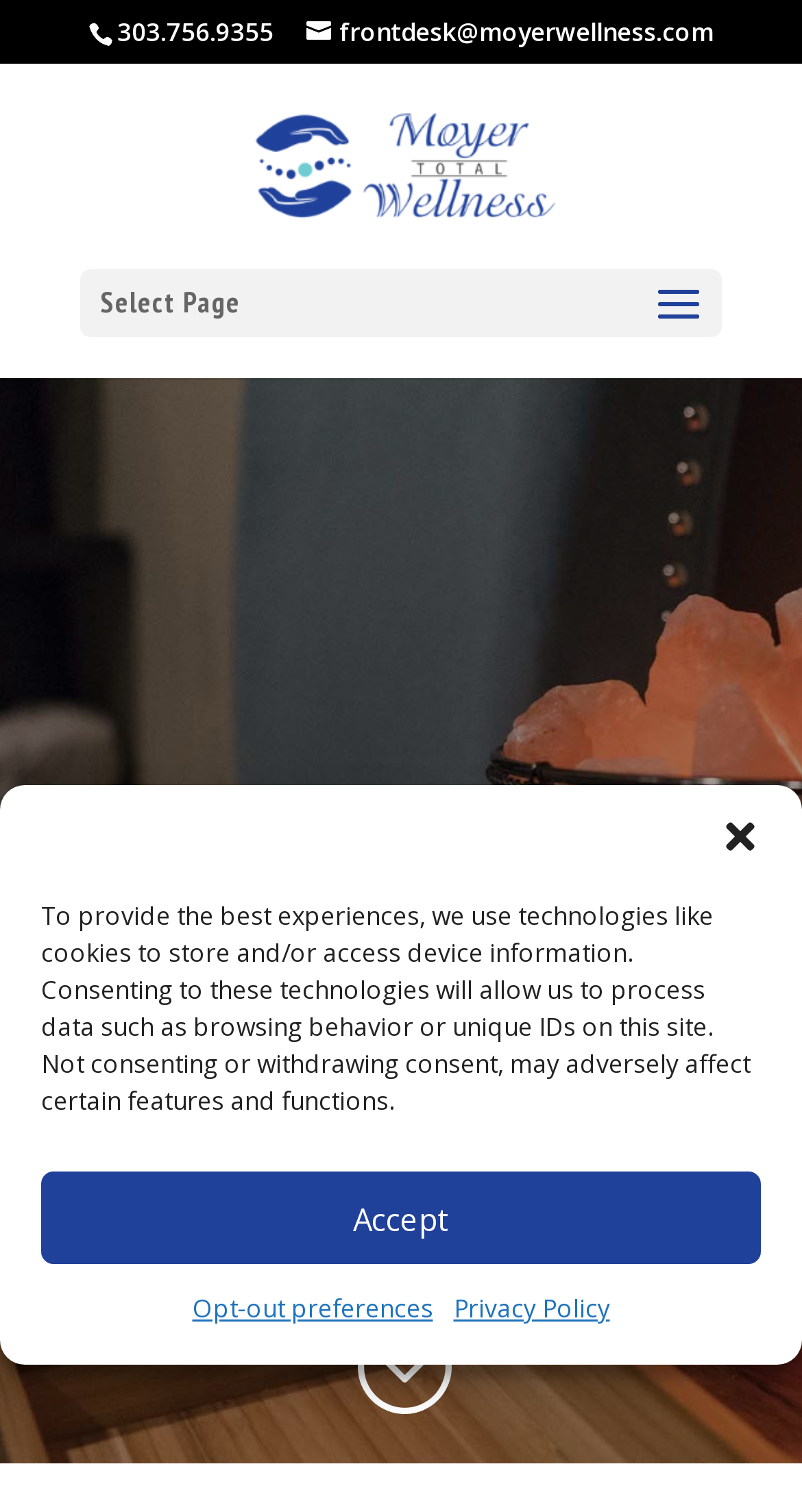What is the purpose of the dialog box?
Please interpret the details in the image and answer the question thoroughly.

I determined the purpose of the dialog box by reading the text inside the dialog box, which explains that it is for managing cookie consent and provides options to accept or opt-out.